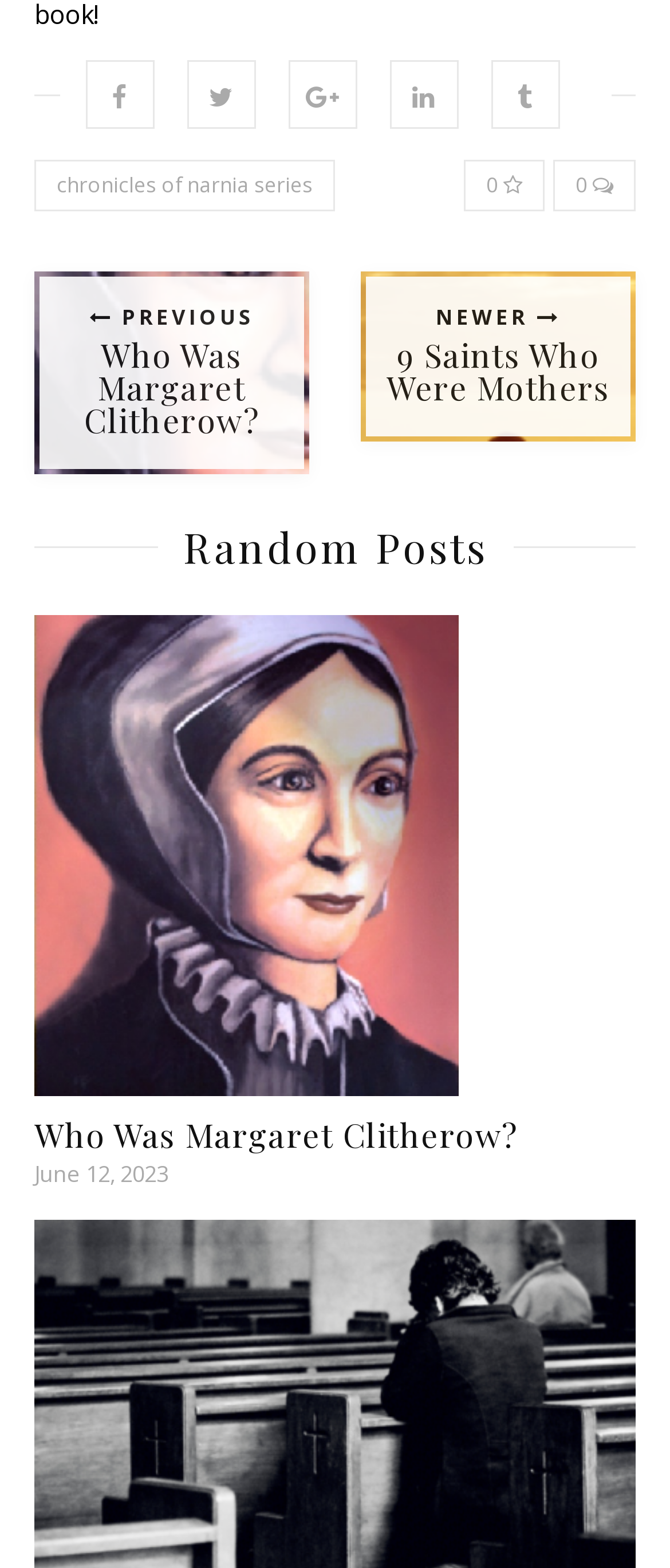Based on what you see in the screenshot, provide a thorough answer to this question: How many headings are on the webpage?

I counted the number of headings on the webpage, which are 'Who Was Margaret Clitherow?', '9 Saints Who Were Mothers', 'Random Posts', and 'Who Was Margaret Clitherow?'. There are 4 headings in total.